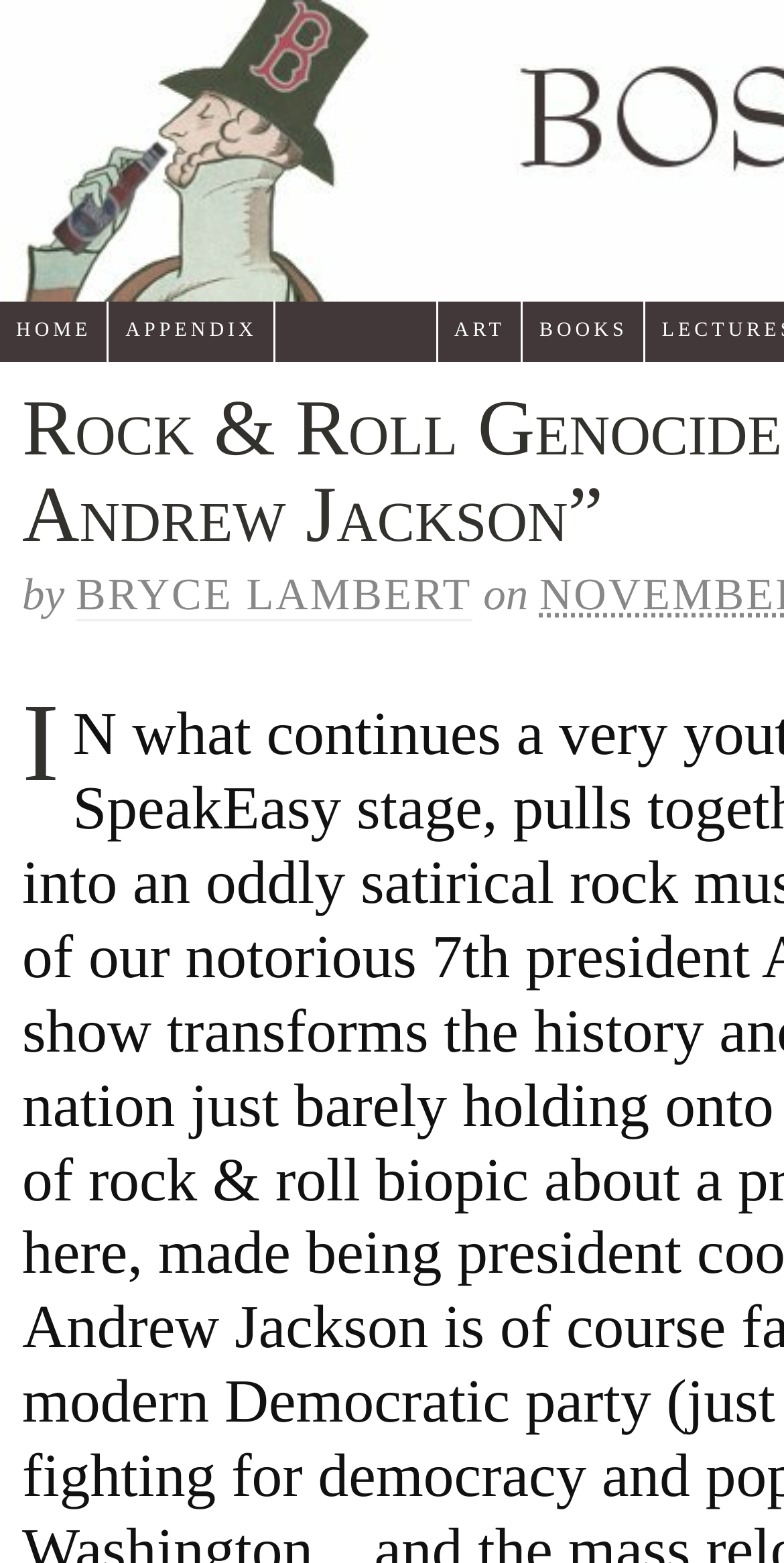Identify the bounding box coordinates for the UI element mentioned here: "Bryce Lambert". Provide the coordinates as four float values between 0 and 1, i.e., [left, top, right, bottom].

[0.097, 0.364, 0.602, 0.397]